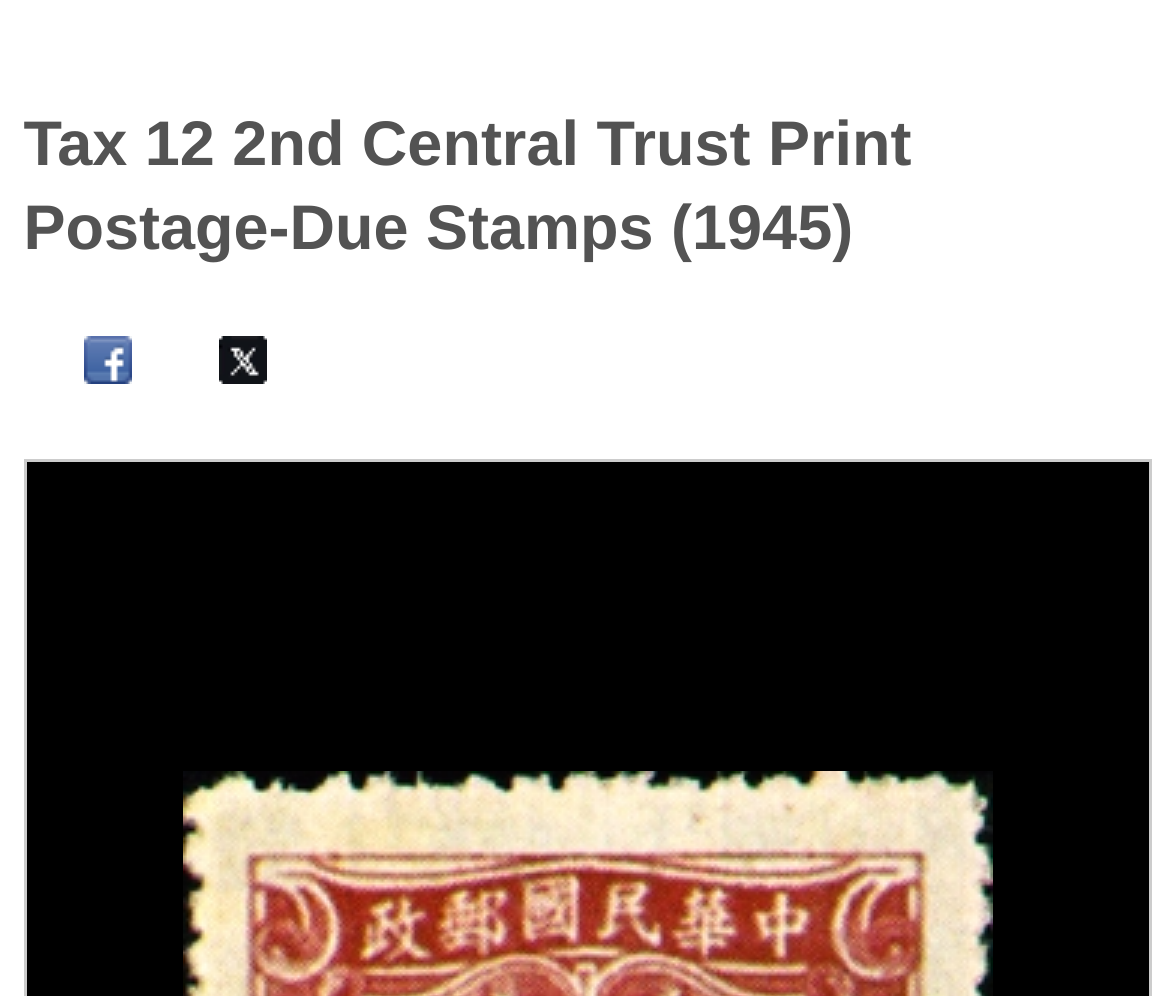Using the element description: "title="X(Open in new window)"", determine the bounding box coordinates. The coordinates should be in the format [left, top, right, bottom], with values between 0 and 1.

[0.135, 0.348, 0.228, 0.397]